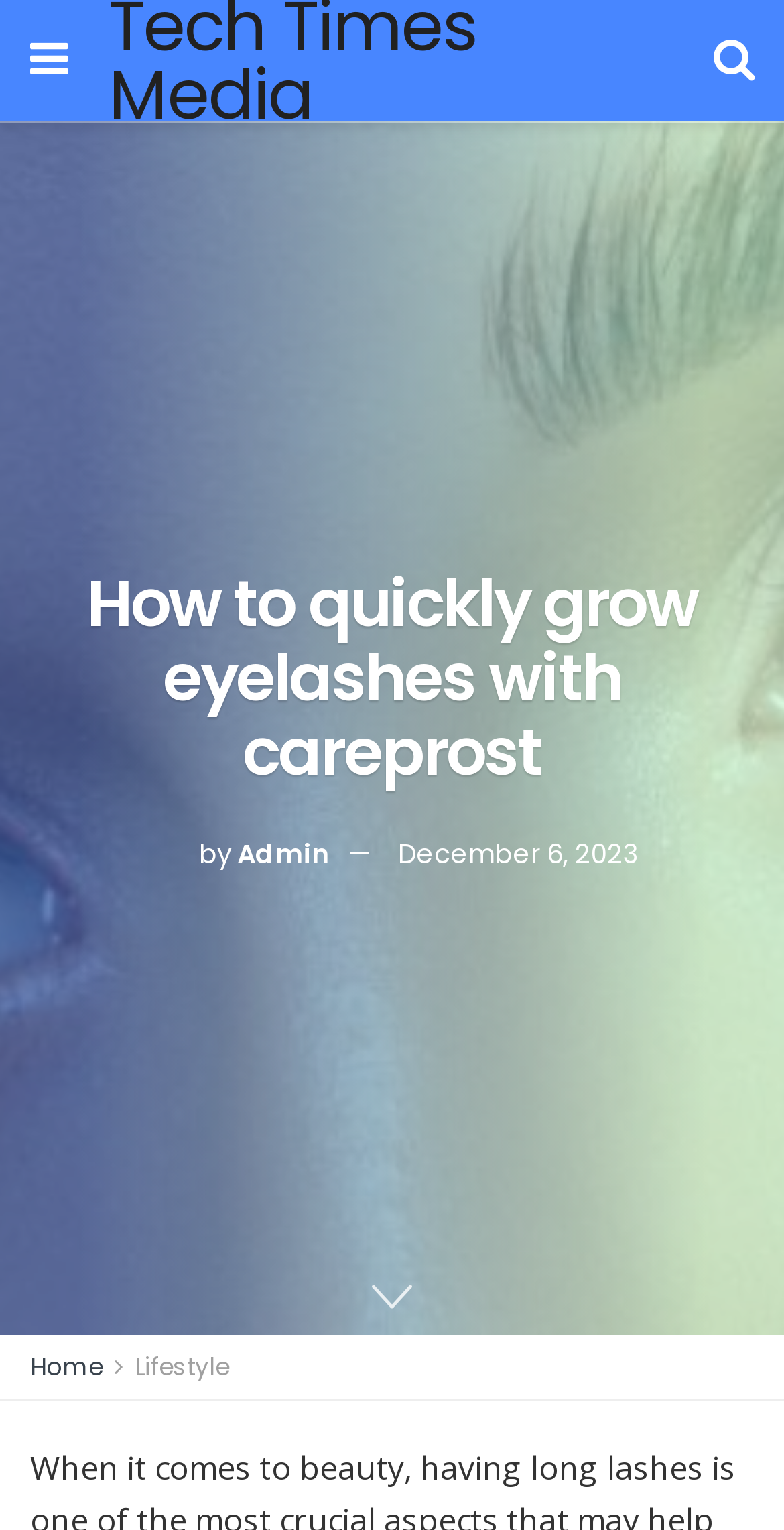Determine the bounding box coordinates (top-left x, top-left y, bottom-right x, bottom-right y) of the UI element described in the following text: Home

[0.038, 0.882, 0.131, 0.904]